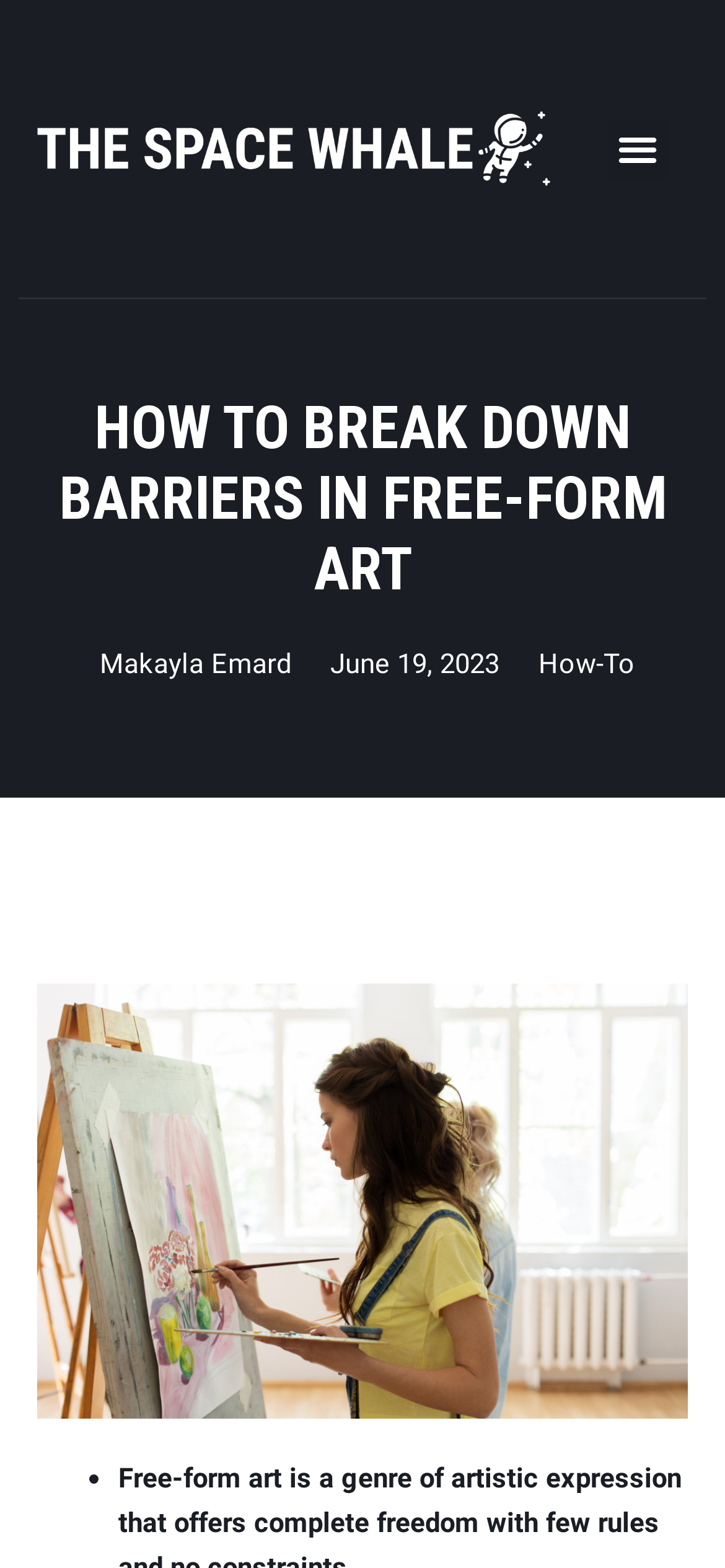Answer the question in one word or a short phrase:
What is the woman in the image doing?

Painting